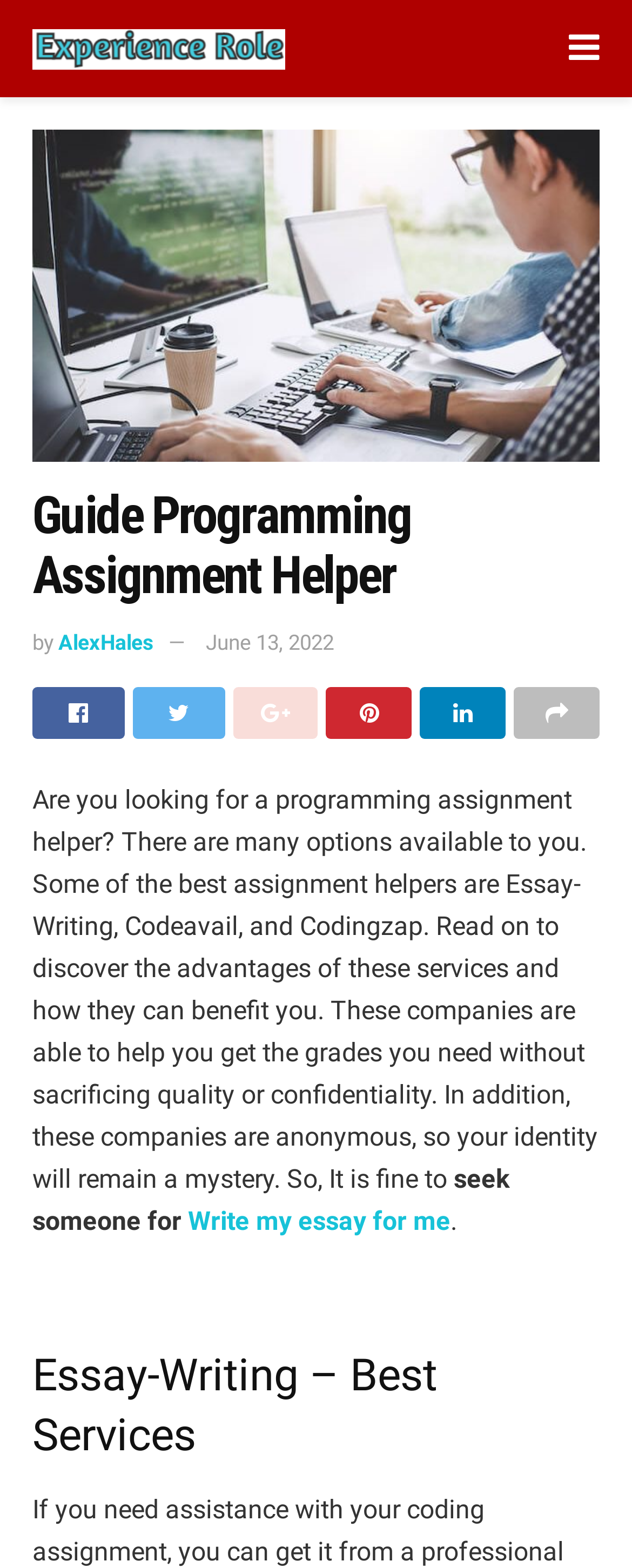Find the bounding box coordinates for the UI element that matches this description: "alt="My Blog"".

[0.051, 0.018, 0.45, 0.044]